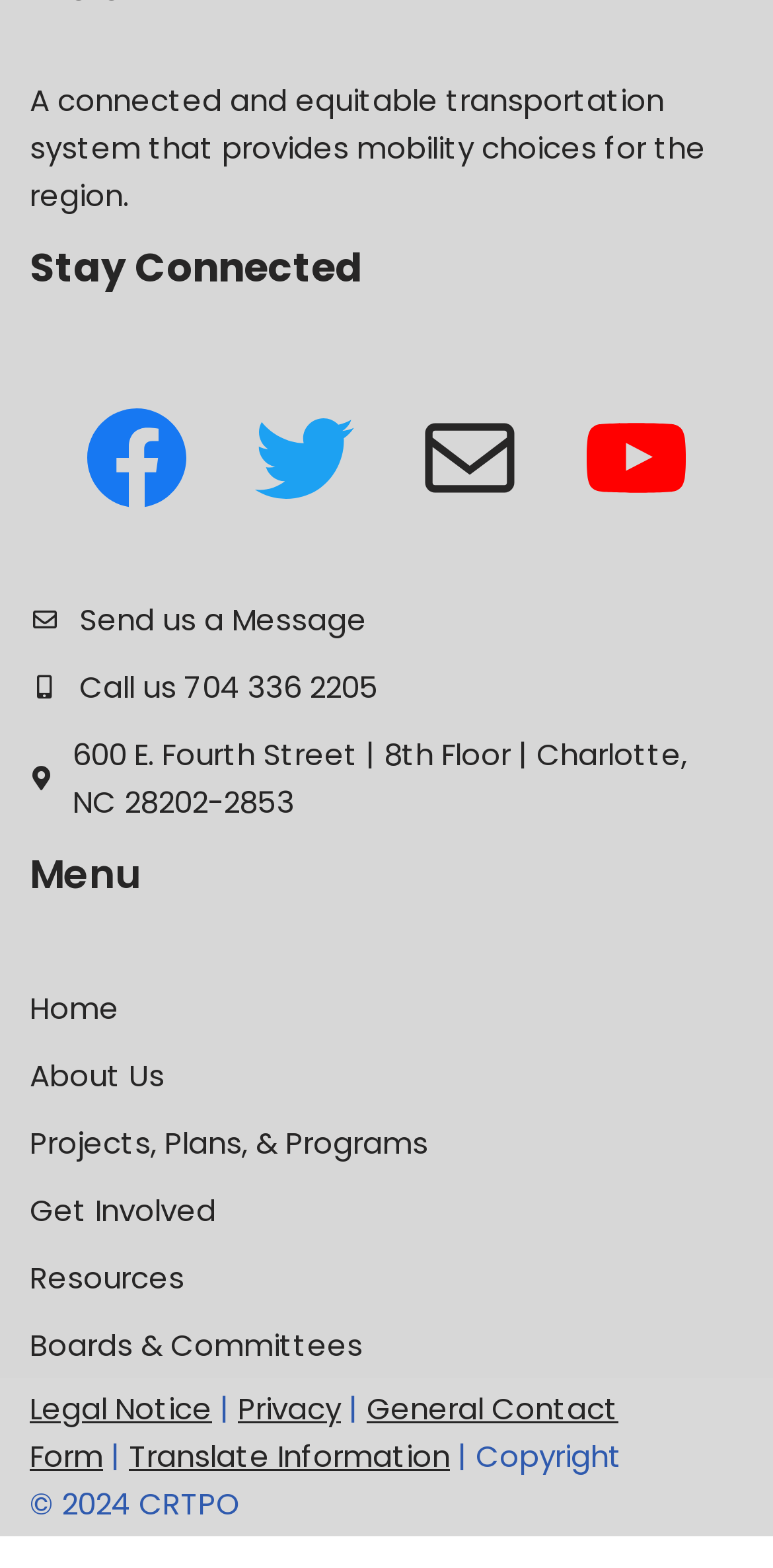Provide the bounding box coordinates of the HTML element this sentence describes: "General Contact Form".

[0.038, 0.885, 0.8, 0.942]